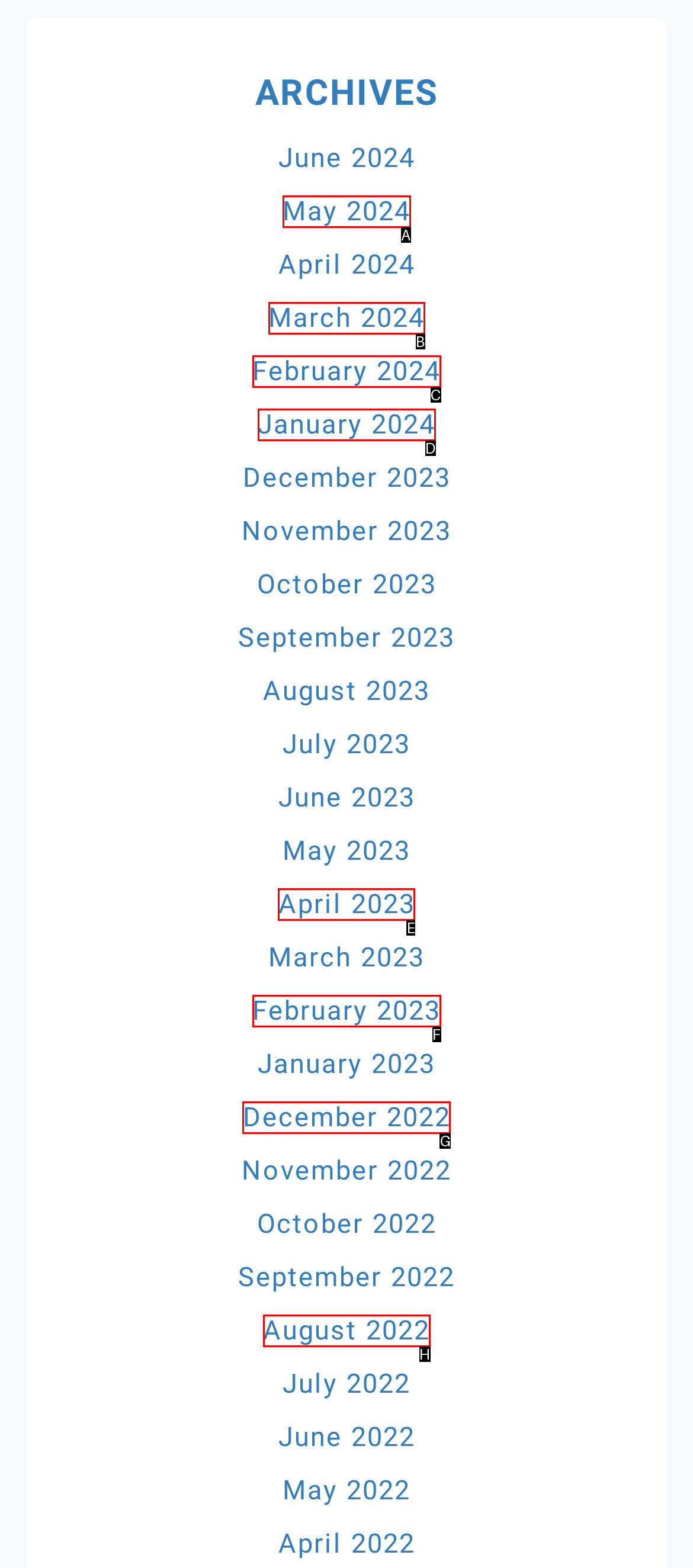Tell me which one HTML element best matches the description: February 2023 Answer with the option's letter from the given choices directly.

F